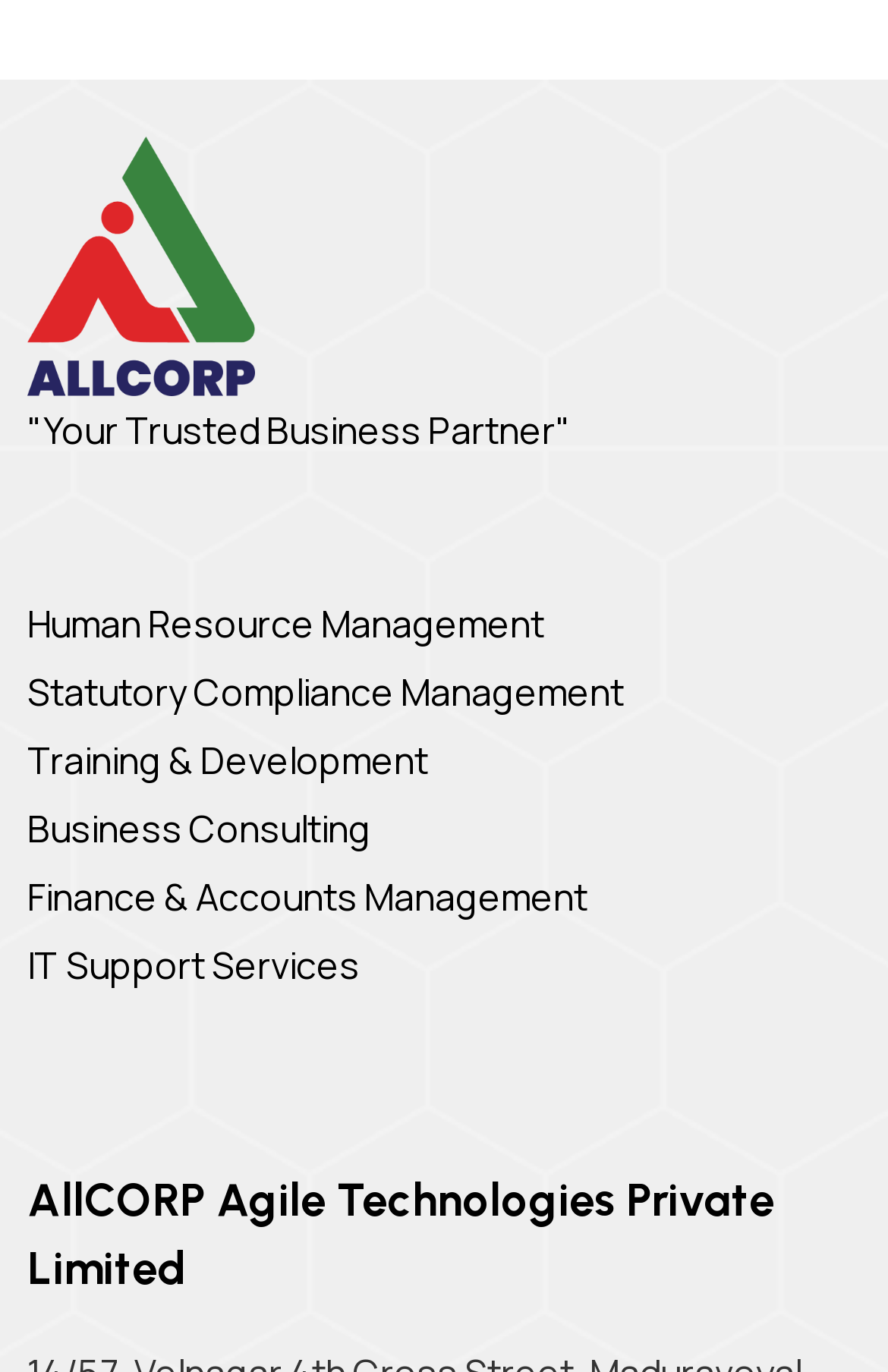Please reply to the following question with a single word or a short phrase:
Is IT Support Services listed?

Yes